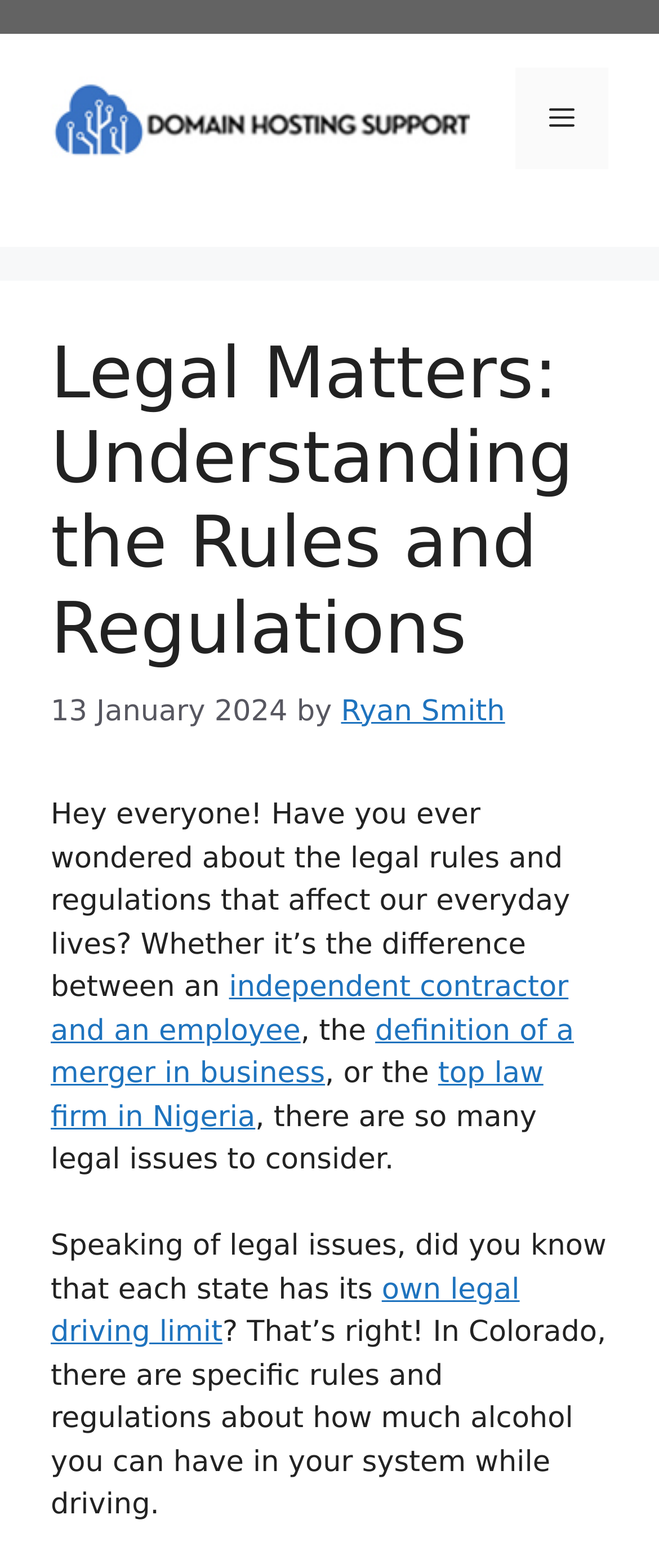Generate a detailed explanation of the webpage's features and information.

This webpage is about legal matters, specifically understanding the rules and regulations that affect everyday life. At the top, there is a banner with a link to "Domain Hosting Support" accompanied by an image, and a navigation button labeled "Menu" on the right side. 

Below the banner, there is a header section with a heading that reads "Legal Matters: Understanding the Rules and Regulations". Next to the heading, there is a time stamp indicating the publication date, "13 January 2024", and the author's name, "Ryan Smith". 

The main content of the webpage starts with a paragraph that introduces the topic, asking if the reader has ever wondered about legal rules and regulations. The paragraph is followed by several links to specific legal topics, including the difference between an independent contractor and an employee, the definition of a merger in business, and the top law firm in Nigeria. 

The text continues to discuss legal issues, mentioning that each state has its own legal driving limit, and provides an example from Colorado, where there are specific rules and regulations about how much alcohol you can have in your system while driving.